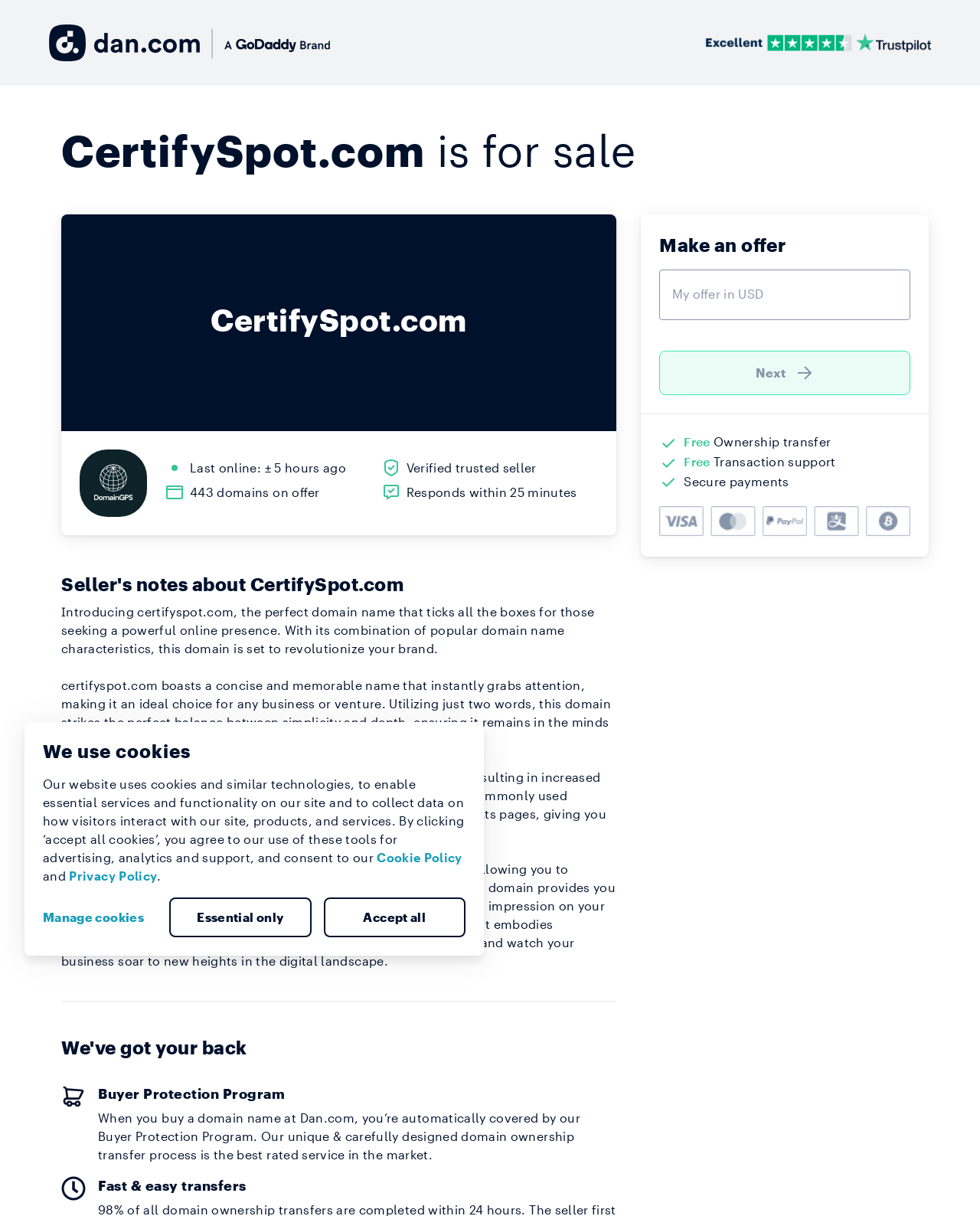Locate the bounding box coordinates of the element's region that should be clicked to carry out the following instruction: "Click the Buyer Protection Program heading". The coordinates need to be four float numbers between 0 and 1, i.e., [left, top, right, bottom].

[0.1, 0.892, 0.629, 0.907]